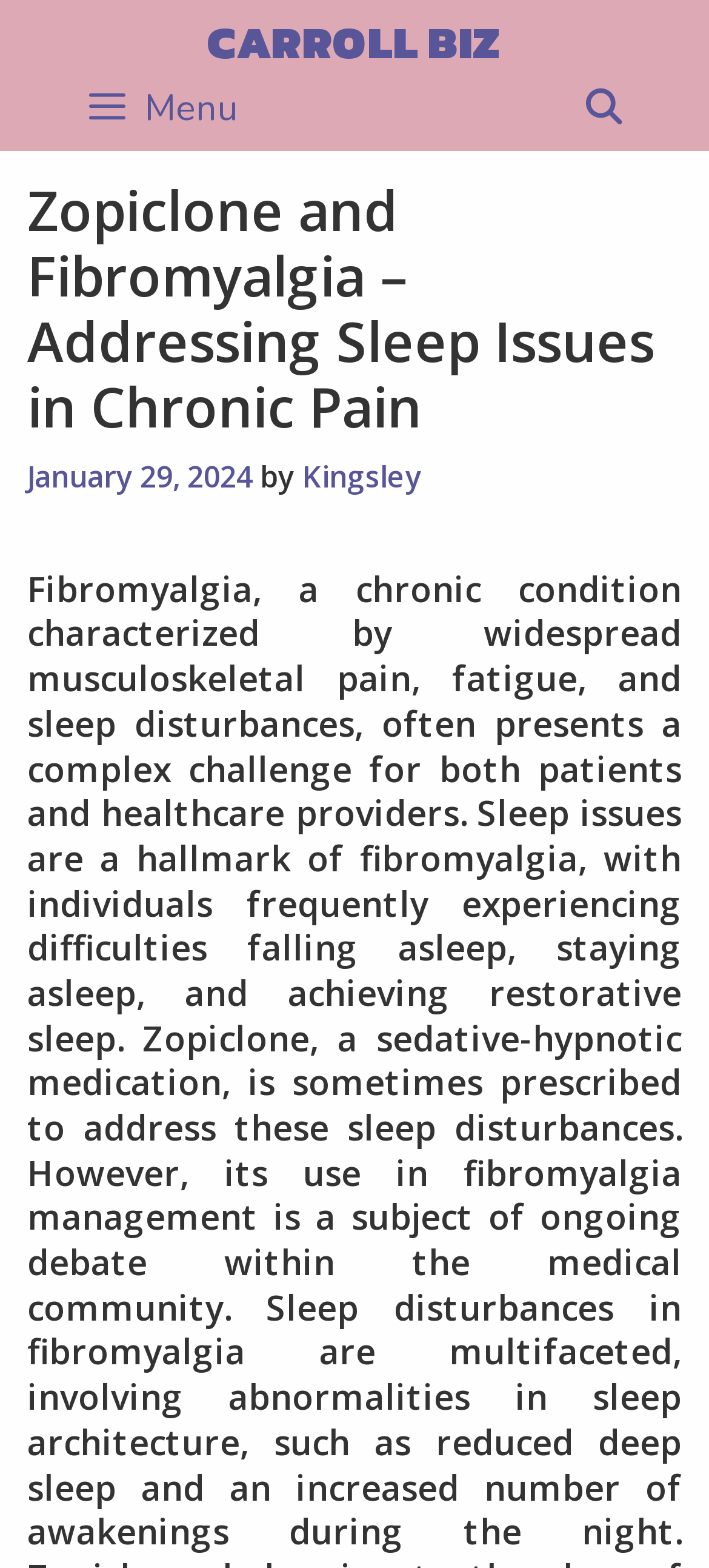What is the date of the article?
Respond with a short answer, either a single word or a phrase, based on the image.

January 29, 2024